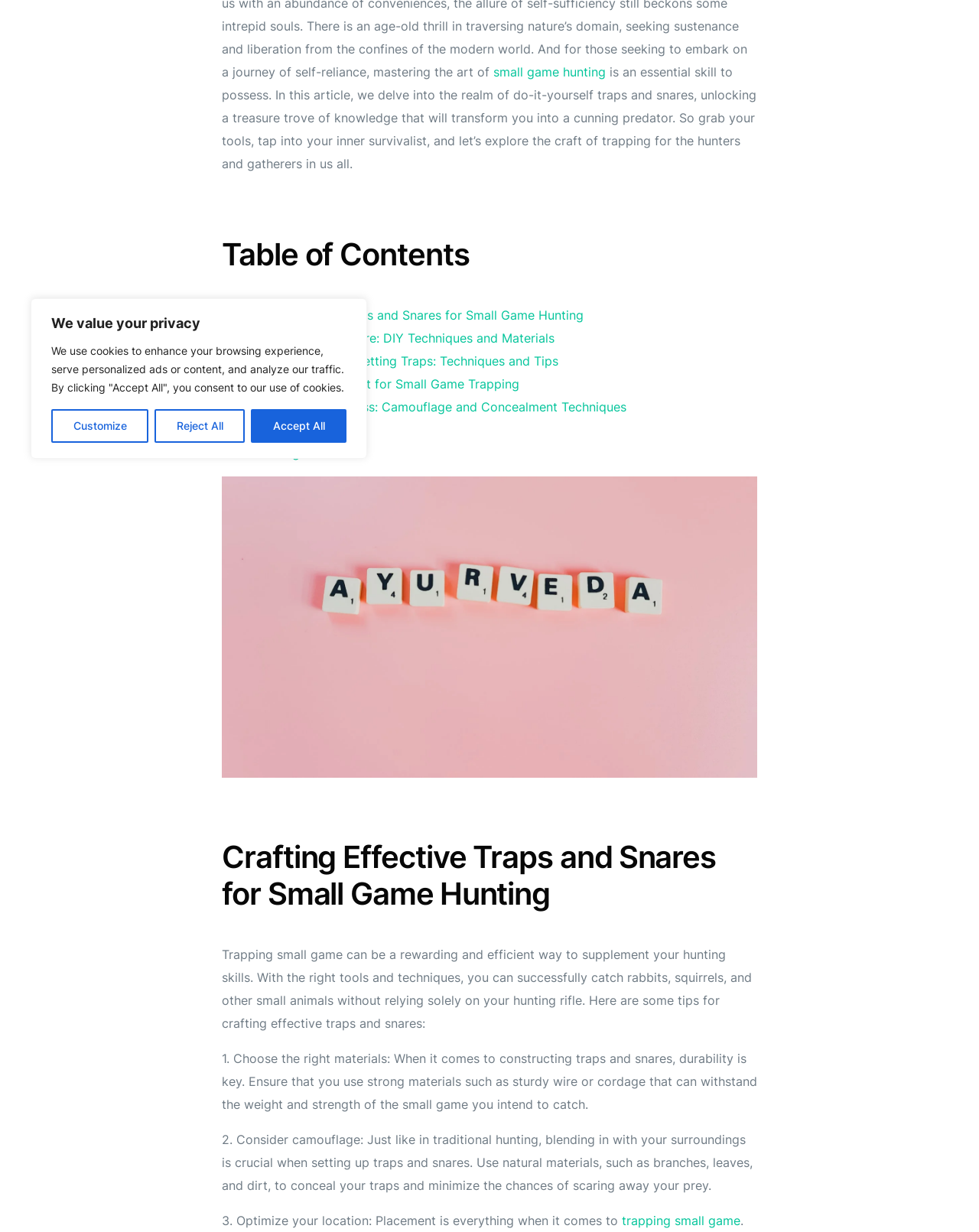Using floating point numbers between 0 and 1, provide the bounding box coordinates in the format (top-left x, top-left y, bottom-right x, bottom-right y). Locate the UI element described here: Q&A

[0.239, 0.343, 0.265, 0.355]